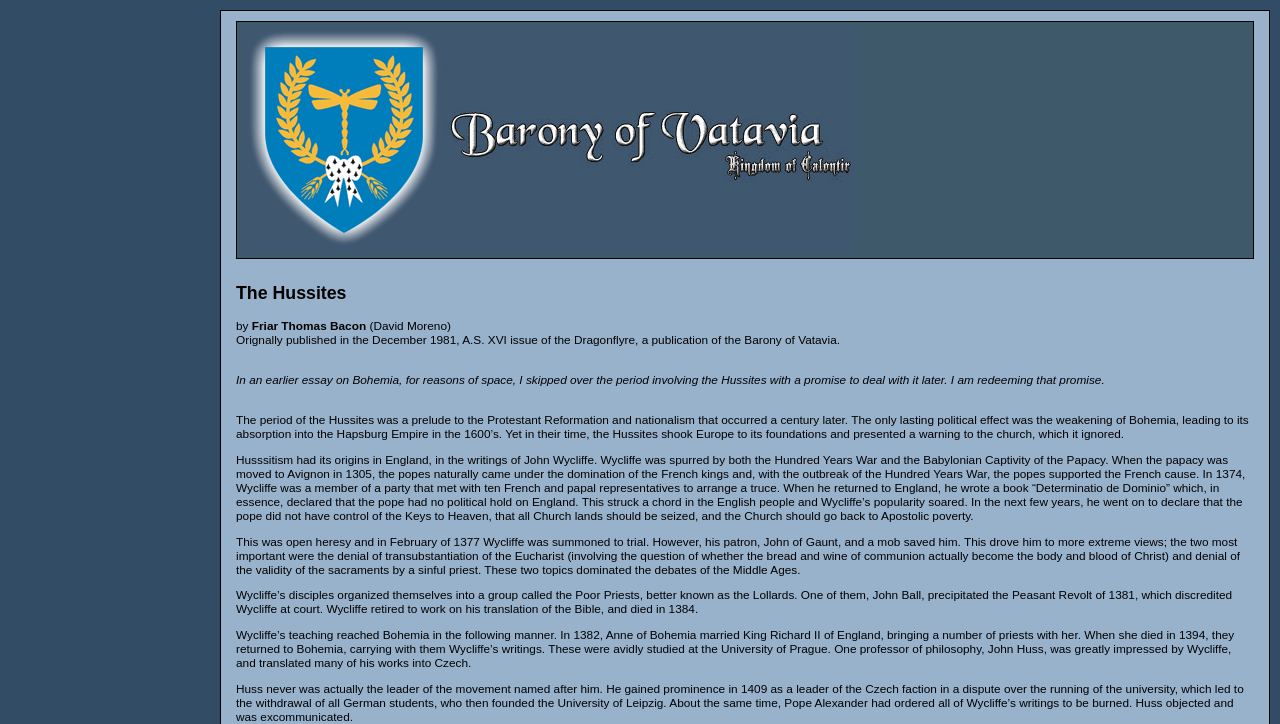What was the name of the English king who married Anne of Bohemia?
By examining the image, provide a one-word or phrase answer.

King Richard II